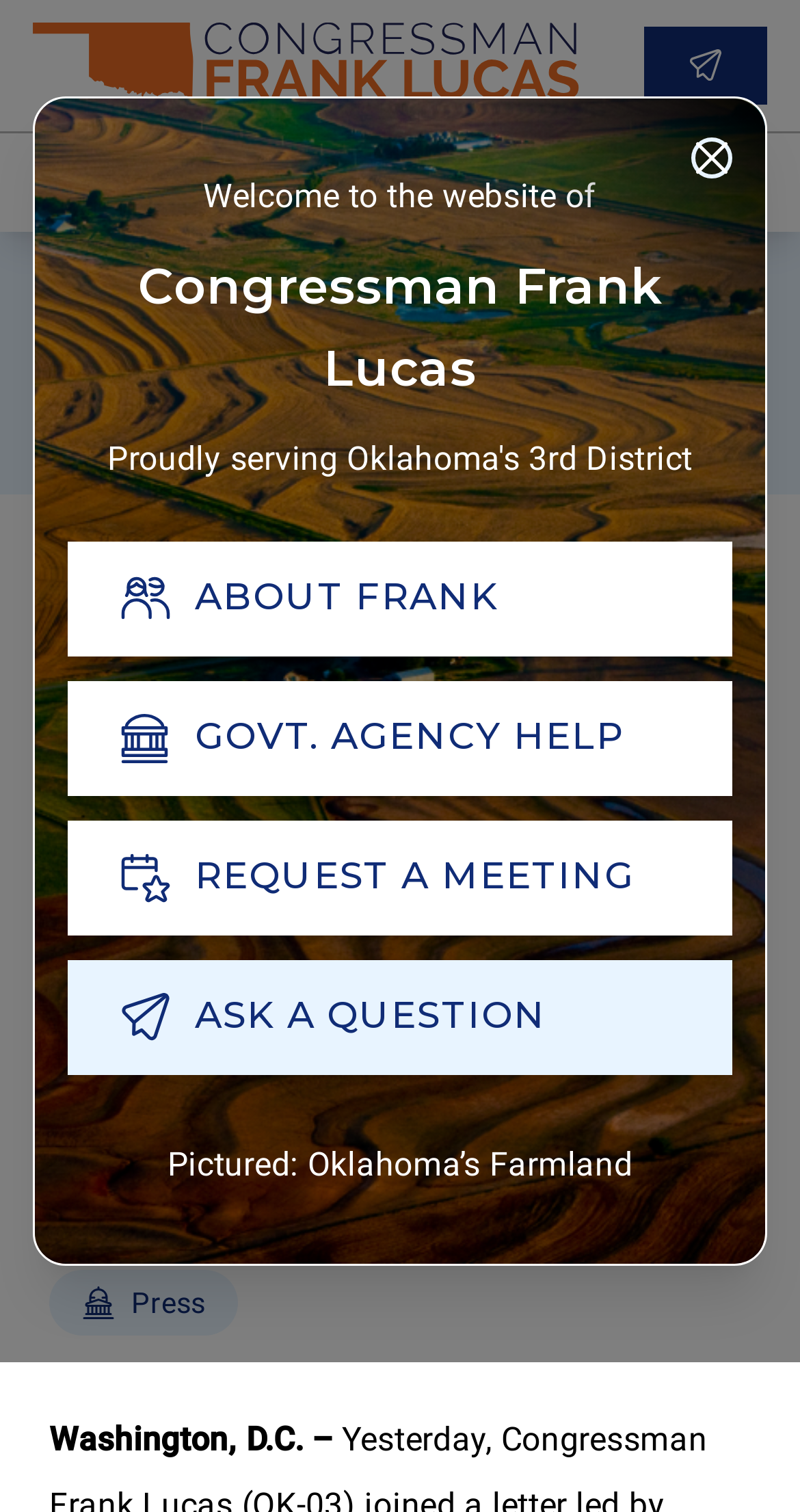Use a single word or phrase to answer the question: 
What is the date of the news article?

Apr 10, 2020